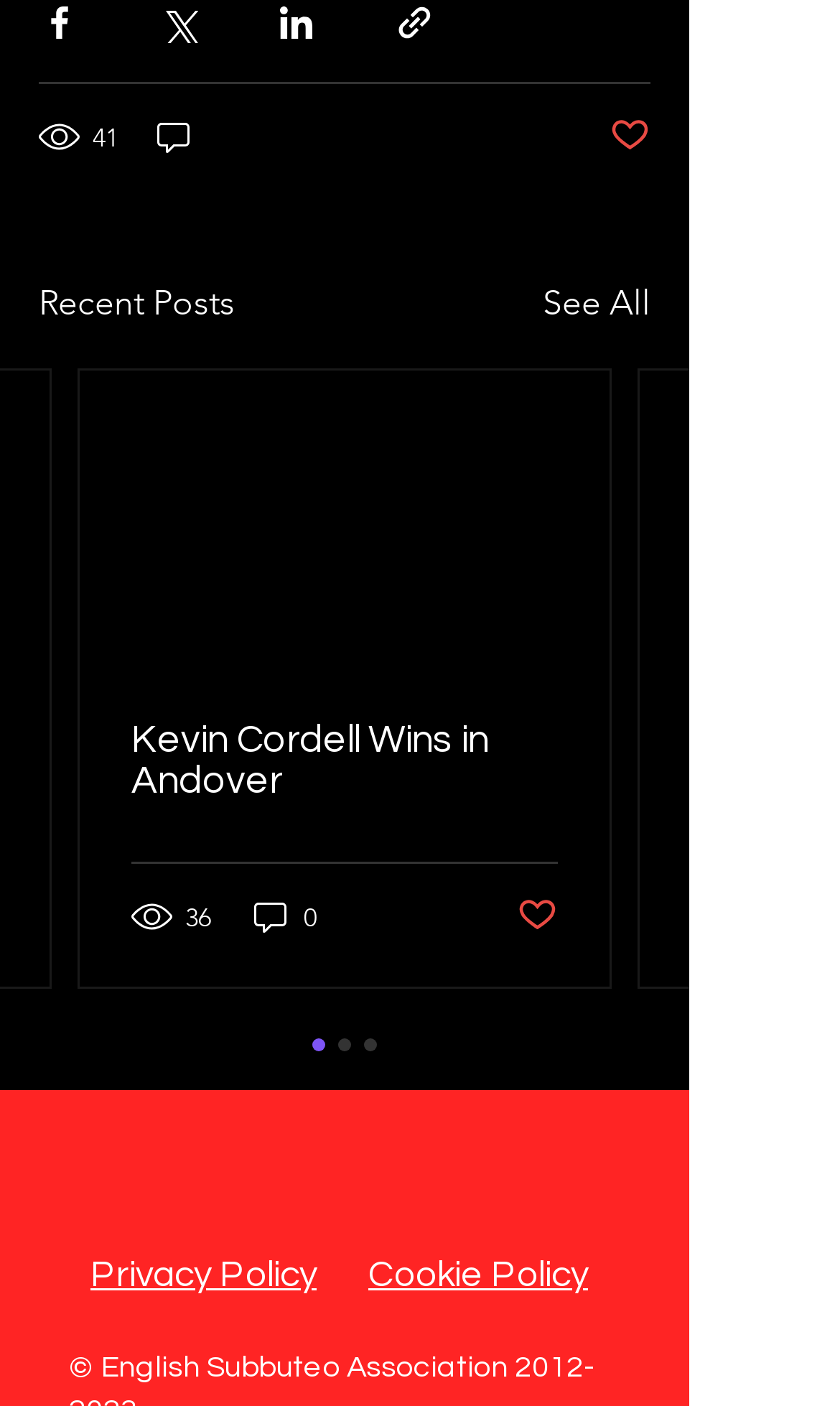Find the bounding box coordinates of the clickable area required to complete the following action: "Share via link".

[0.469, 0.002, 0.518, 0.031]